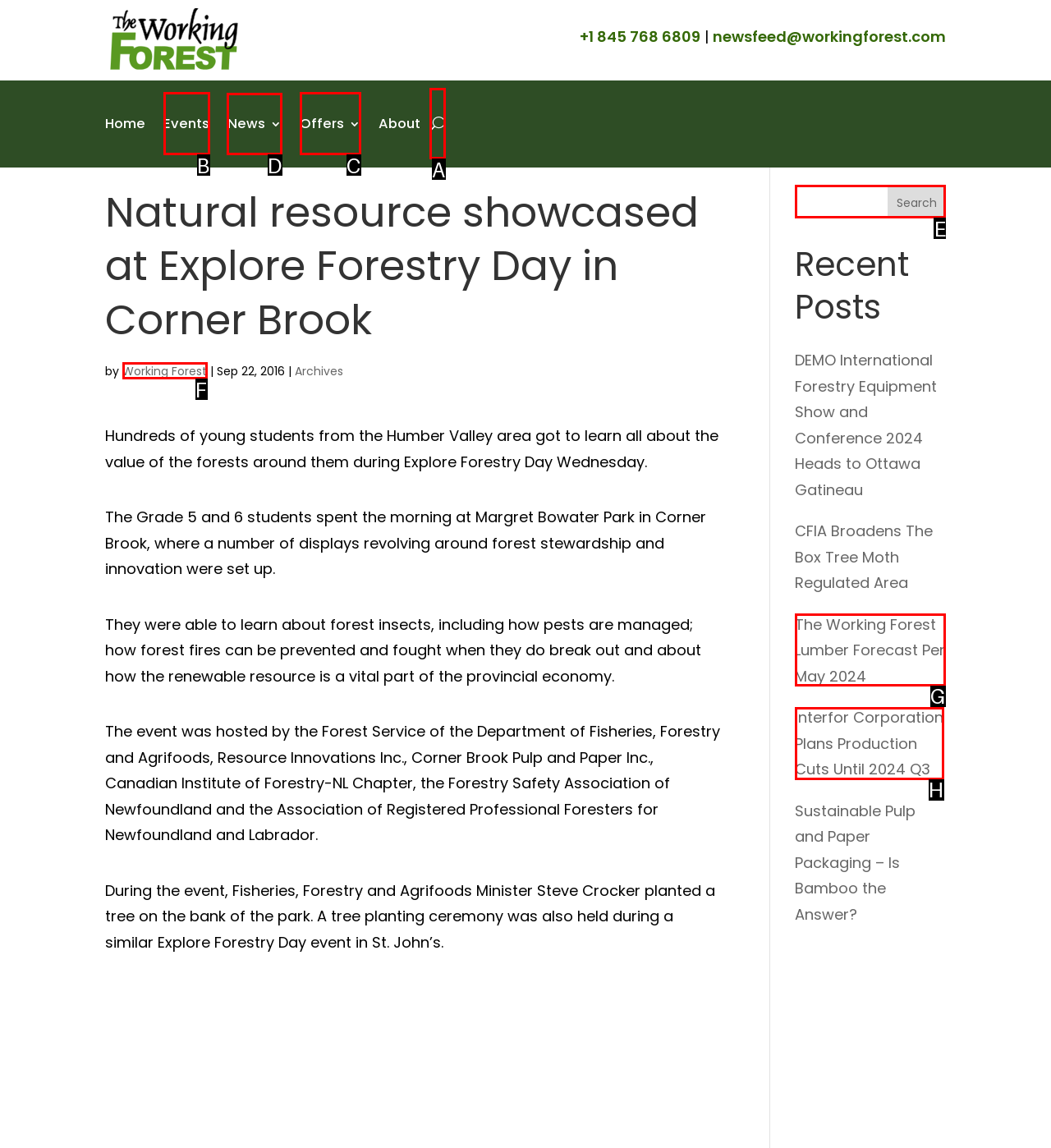Tell me which letter corresponds to the UI element that will allow you to Read the 'News 3' article. Answer with the letter directly.

D